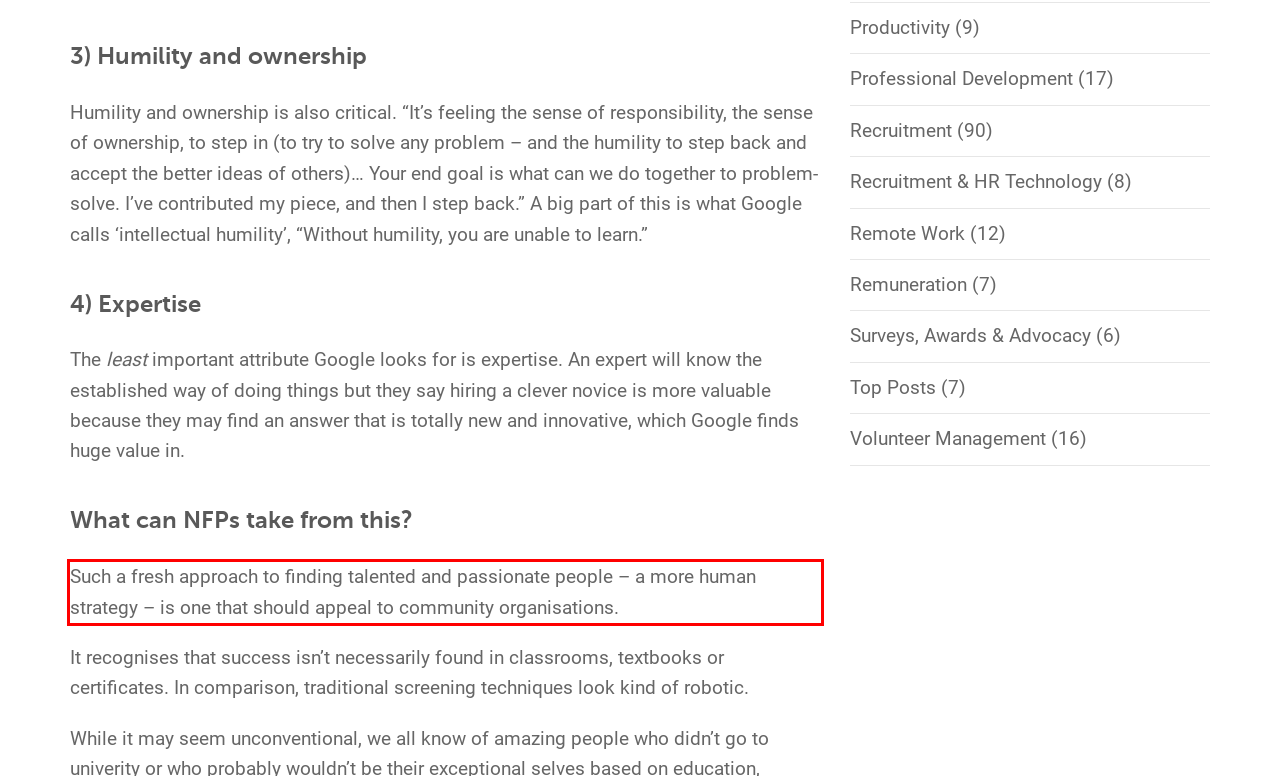You are presented with a screenshot containing a red rectangle. Extract the text found inside this red bounding box.

Such a fresh approach to finding talented and passionate people – a more human strategy – is one that should appeal to community organisations.